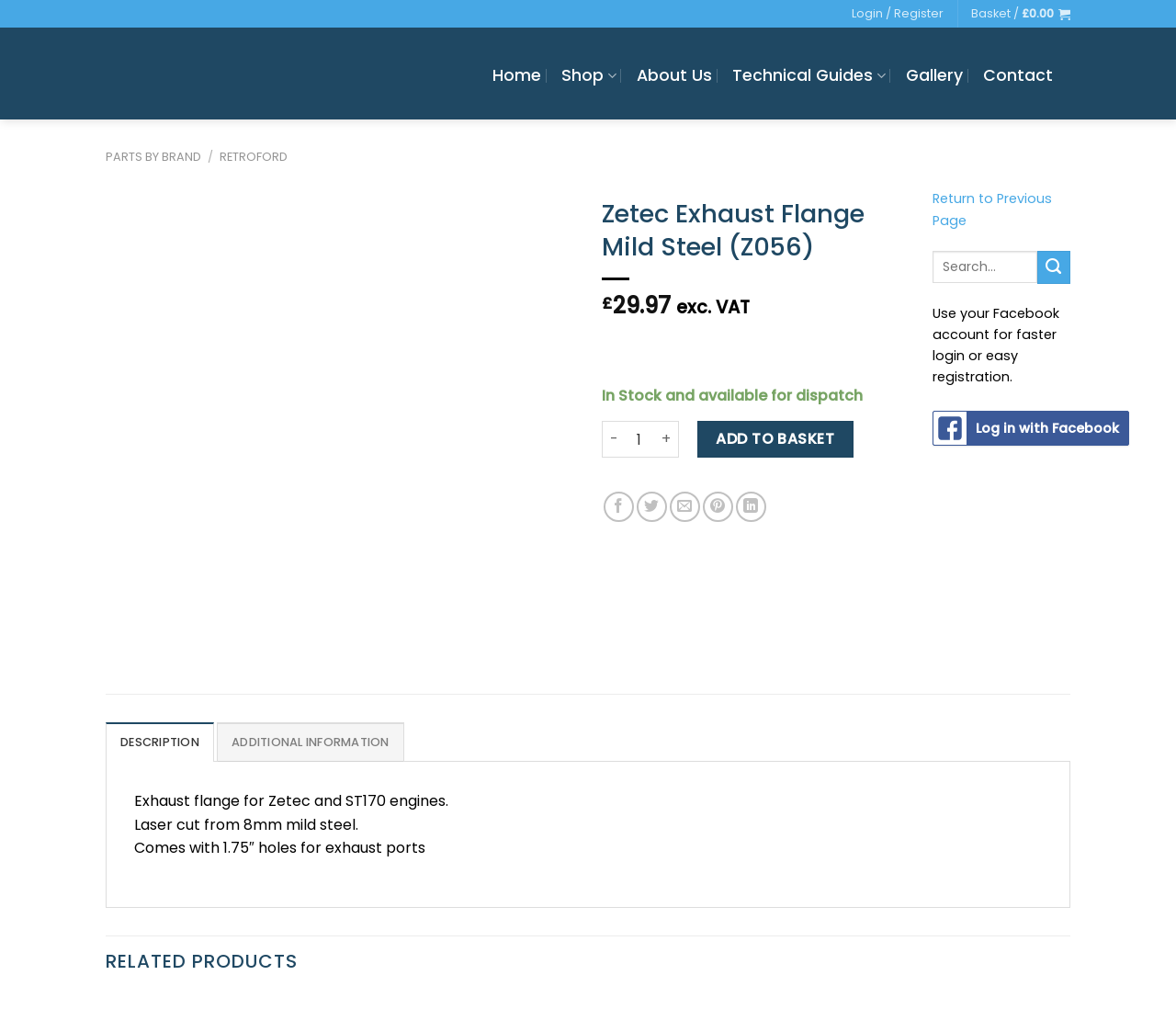Answer the question with a single word or phrase: 
What is the price of the Zetec Exhaust Flange?

£29.97